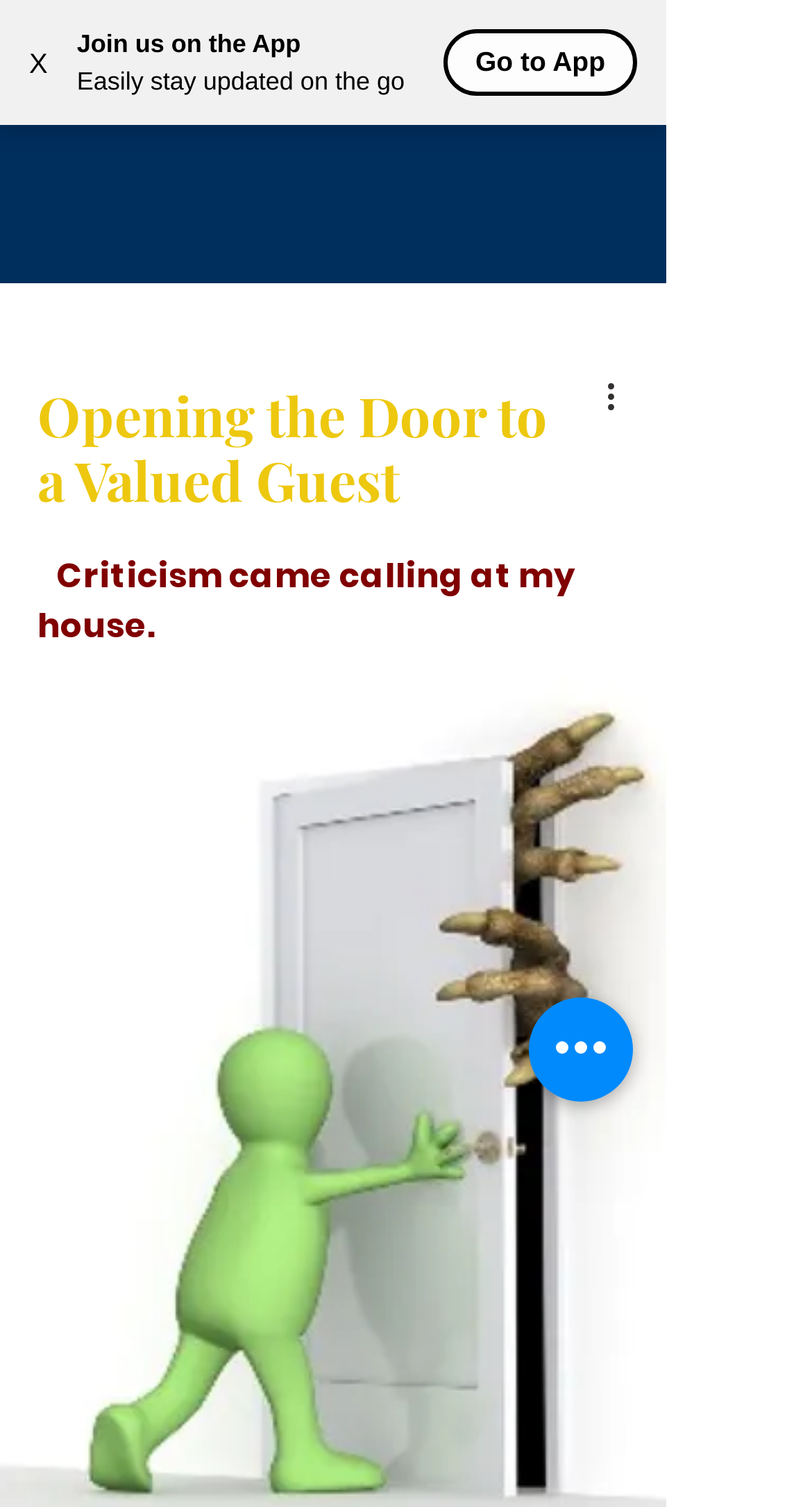What is the purpose of the 'Go to App' button?
Answer the question in a detailed and comprehensive manner.

By analyzing the surrounding text elements, I found that the 'Go to App' button is accompanied by the text 'Easily stay updated on the go'. This implies that the purpose of the 'Go to App' button is to allow users to easily stay updated on the go.